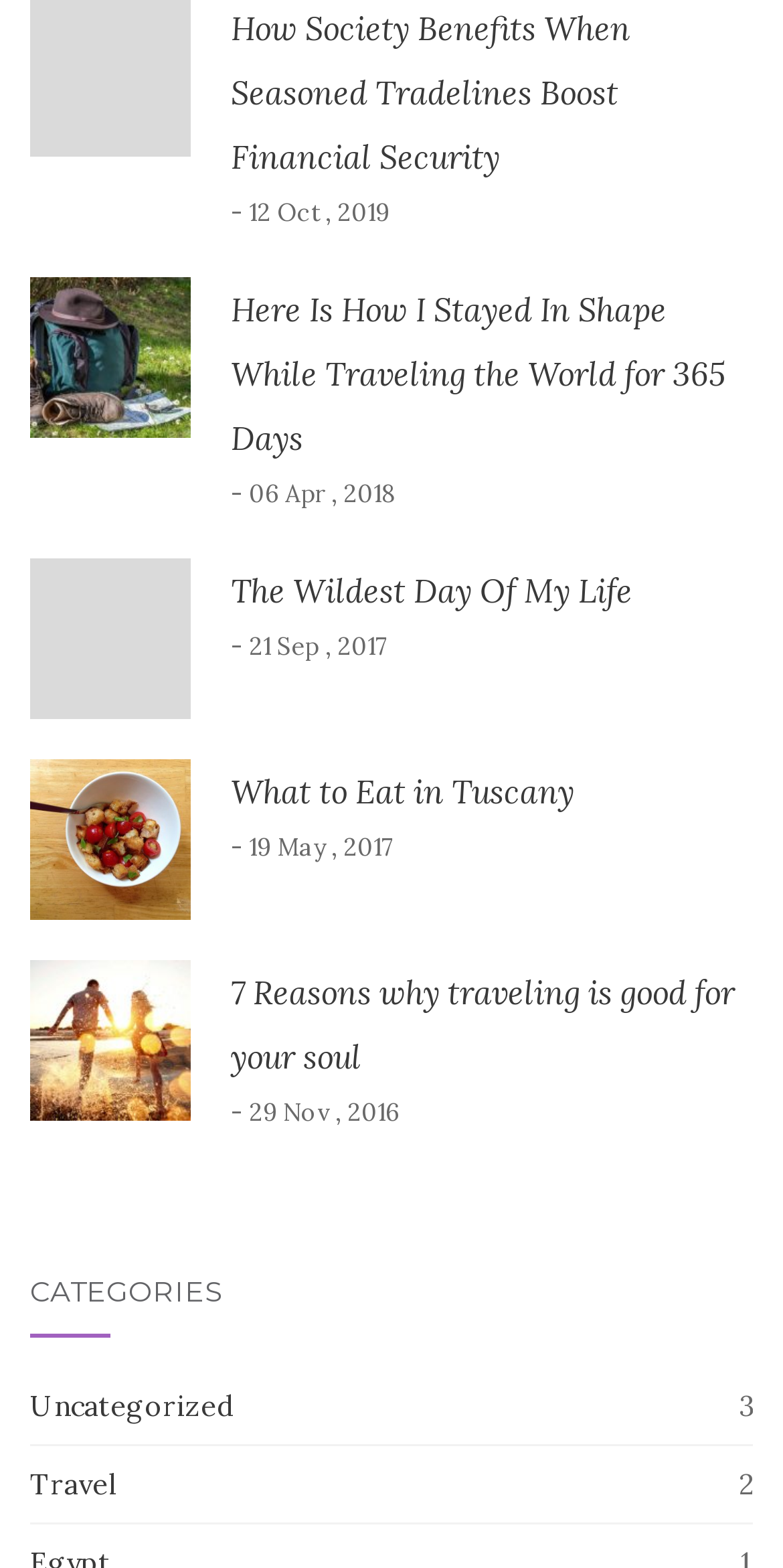Pinpoint the bounding box coordinates of the area that should be clicked to complete the following instruction: "Read the article about seasoned tradelines". The coordinates must be given as four float numbers between 0 and 1, i.e., [left, top, right, bottom].

[0.295, 0.005, 0.805, 0.113]